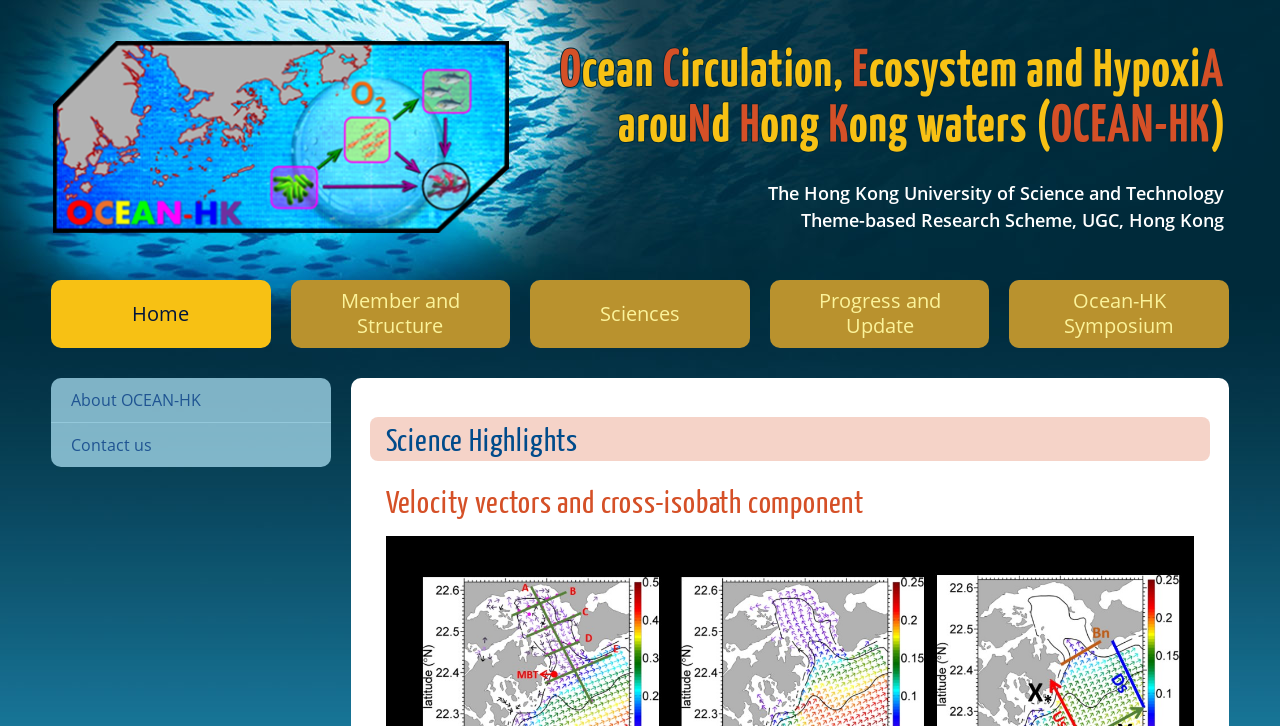Calculate the bounding box coordinates of the UI element given the description: "Progress and Update".

[0.601, 0.386, 0.773, 0.479]